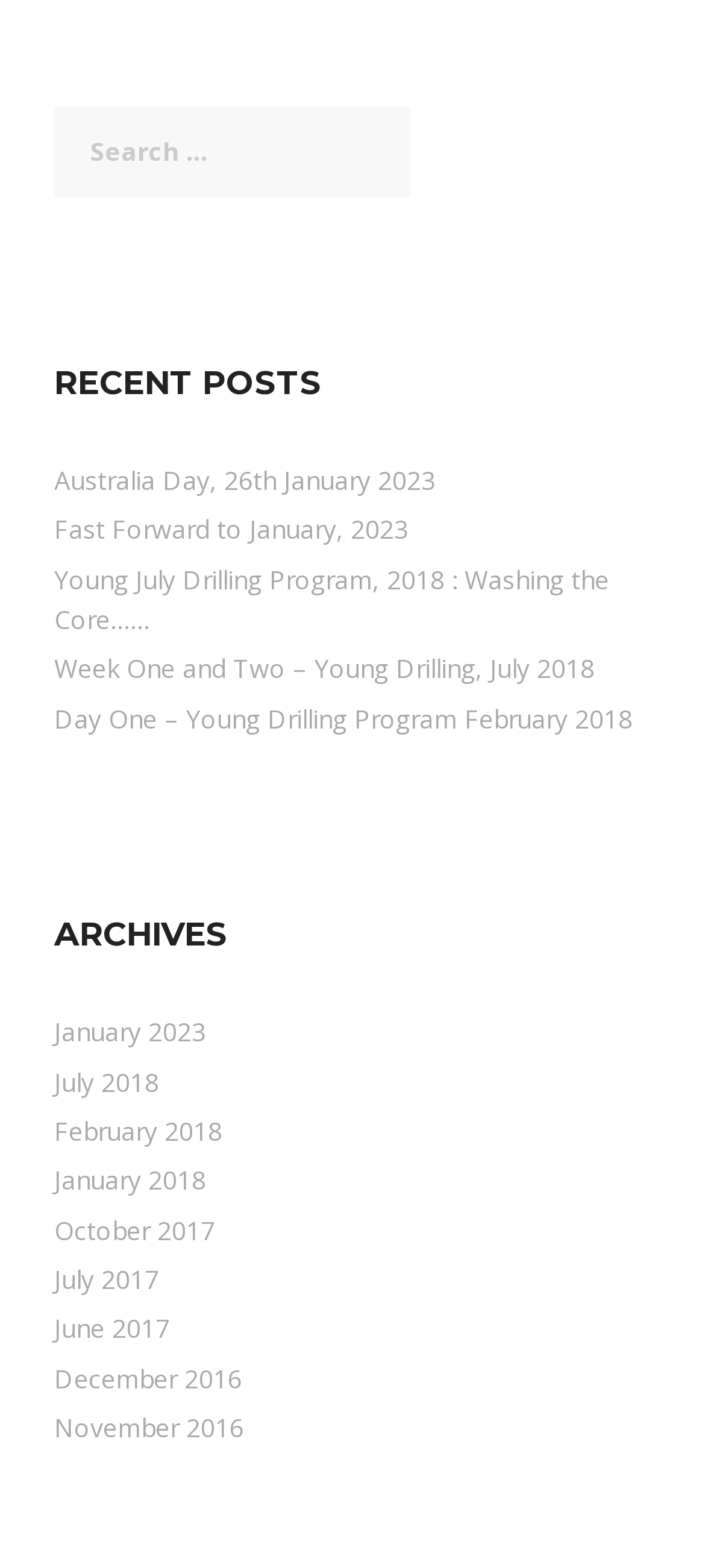How many links are in the archives section?
Please respond to the question thoroughly and include all relevant details.

The archives section lists 11 links to months and years, including 'January 2023', 'July 2018', 'February 2018', and 8 others.